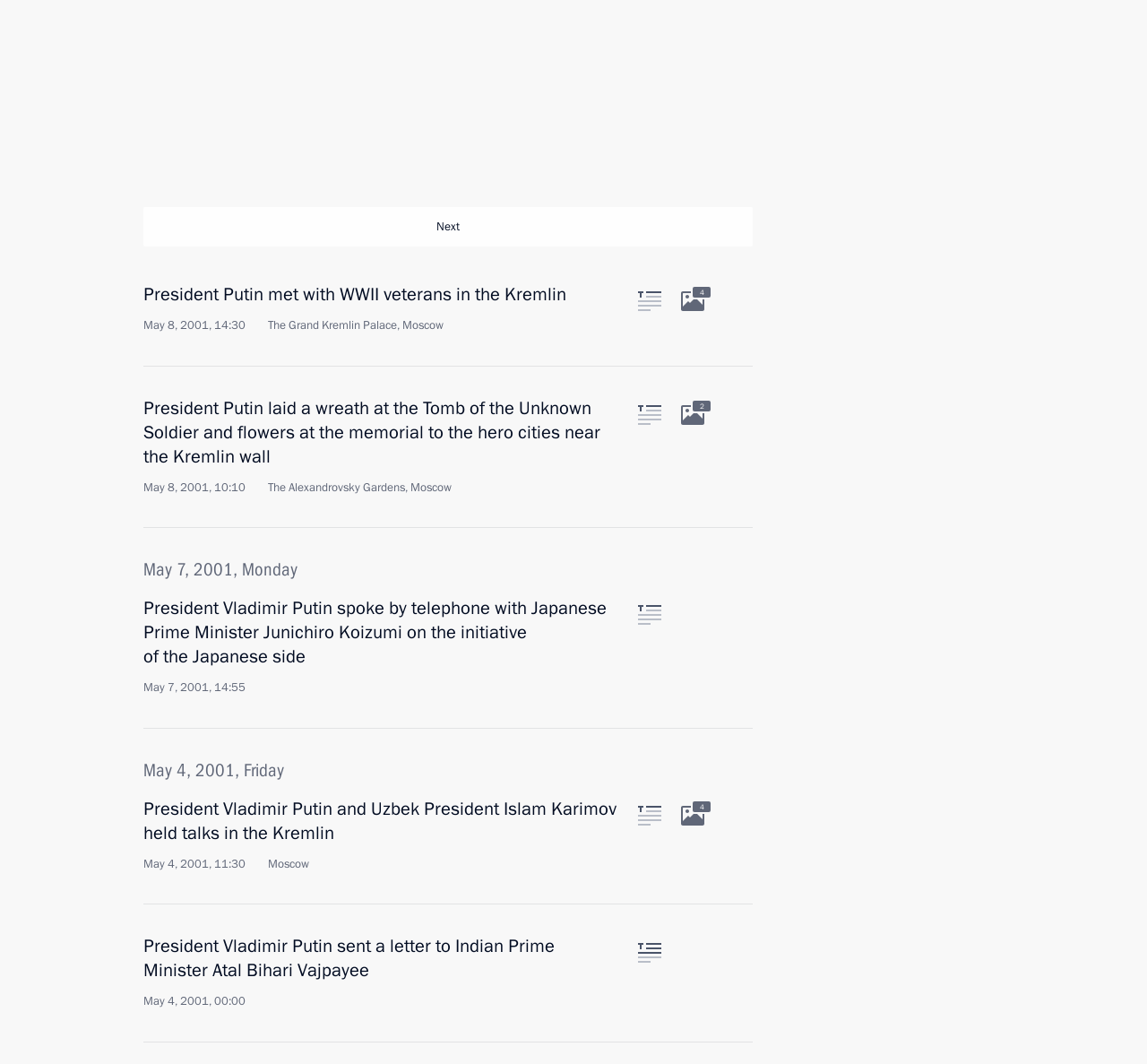What is the name of the Russian President?
Please give a detailed and elaborate explanation in response to the question.

I found the answer by looking at the title of the webpage, which mentions 'President Vladimir Putin held negotiations with Gabonese President Omar Bongo'. This indicates that Vladimir Putin is the President of Russia.